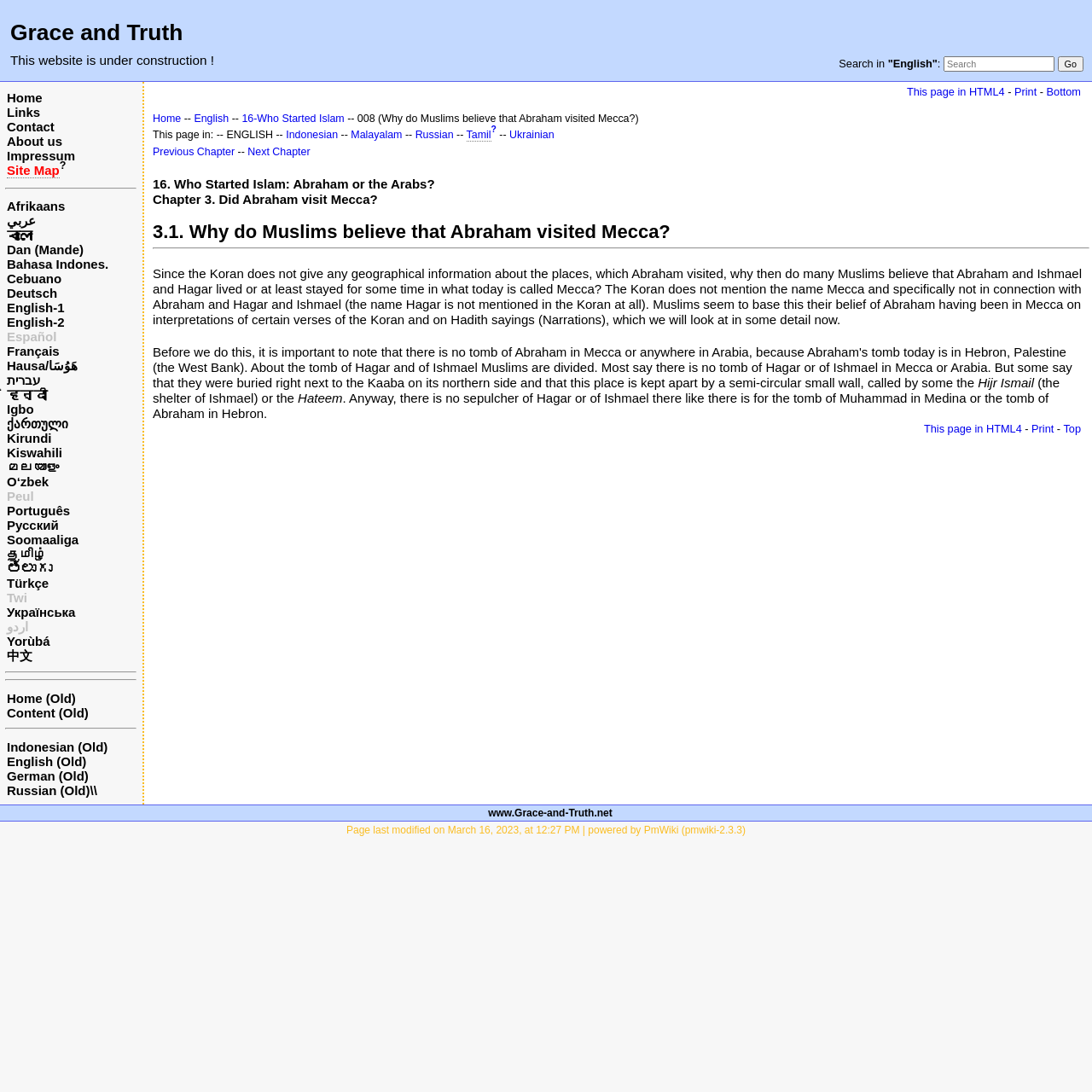Bounding box coordinates should be provided in the format (top-left x, top-left y, bottom-right x, bottom-right y) with all values between 0 and 1. Identify the bounding box for this UI element: 16-Who Started Islam

[0.221, 0.103, 0.315, 0.114]